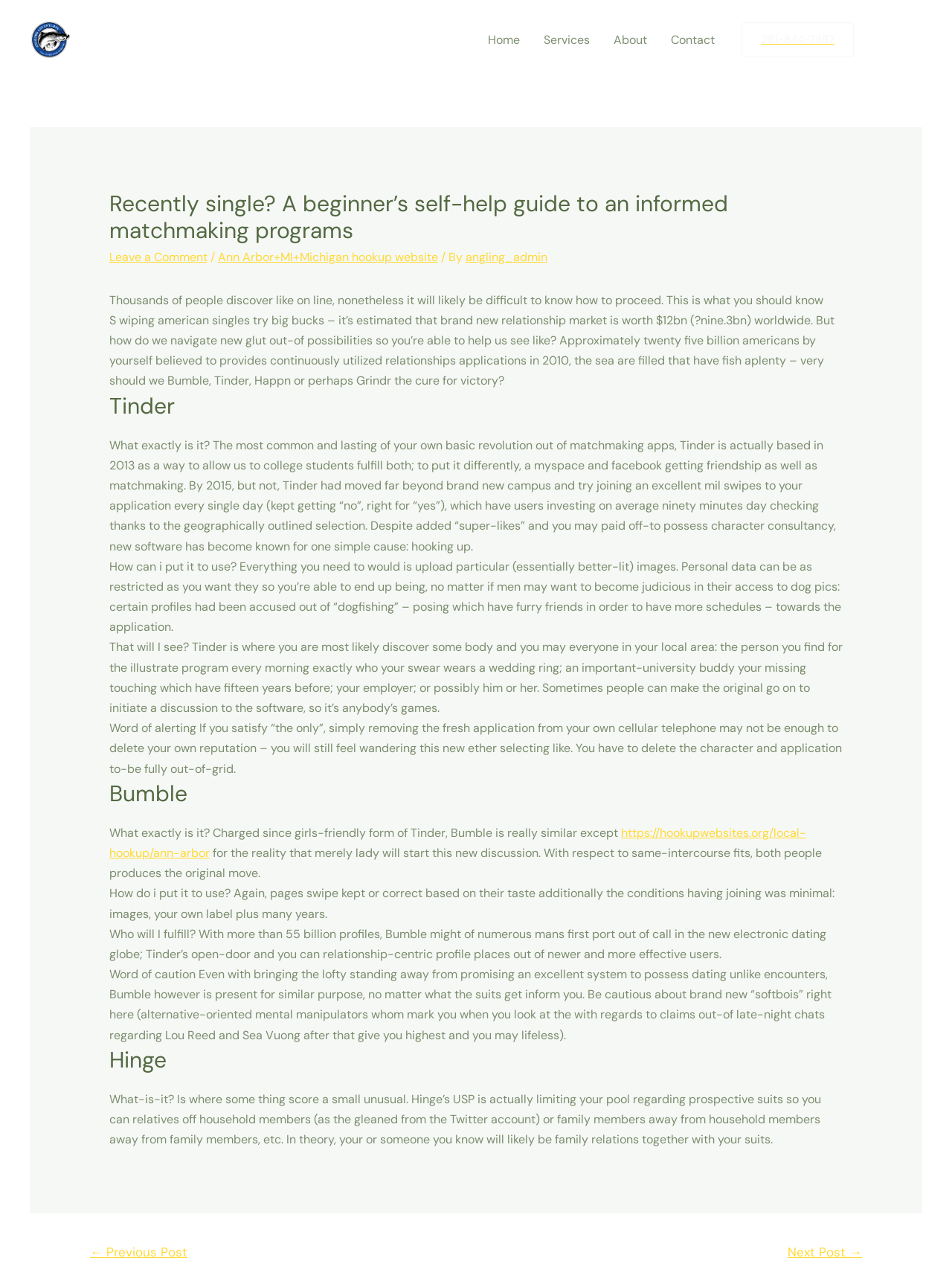How many billion Americans used dating apps in 2010?
Using the image, provide a detailed and thorough answer to the question.

According to the webpage, approximately 25 billion Americans used dating apps in 2010. This statistic is mentioned in the section discussing the rise of online dating and the popularity of dating apps.